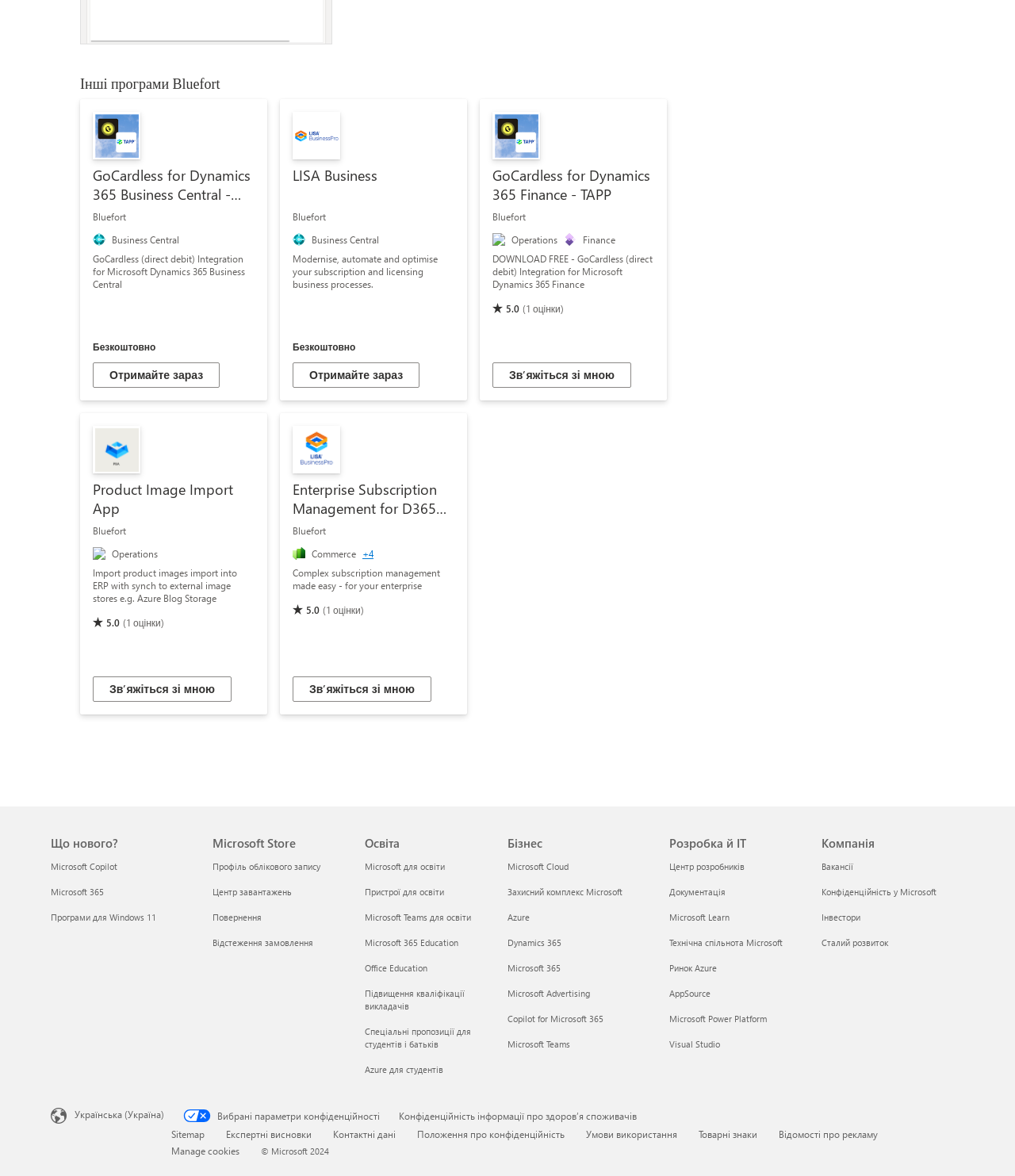Analyze the image and provide a detailed answer to the question: What is the rating of GoCardless for Dynamics 365 Finance?

The link for GoCardless for Dynamics 365 Finance has a rating of 5.0, which is indicated by the image 'оцінки' and the text '5.0' next to it.